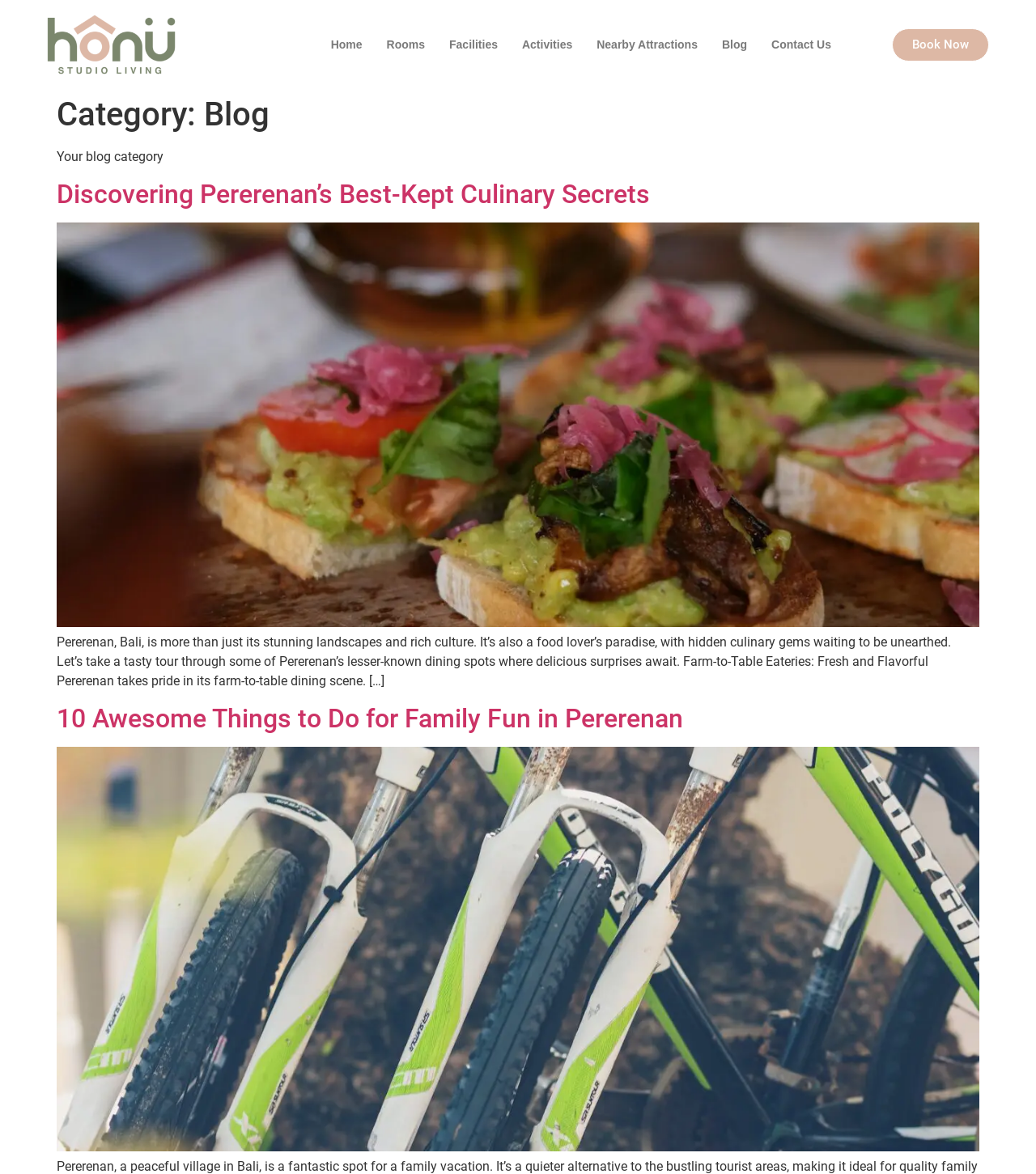Please mark the bounding box coordinates of the area that should be clicked to carry out the instruction: "Click on the 'Home' link".

[0.308, 0.022, 0.361, 0.054]